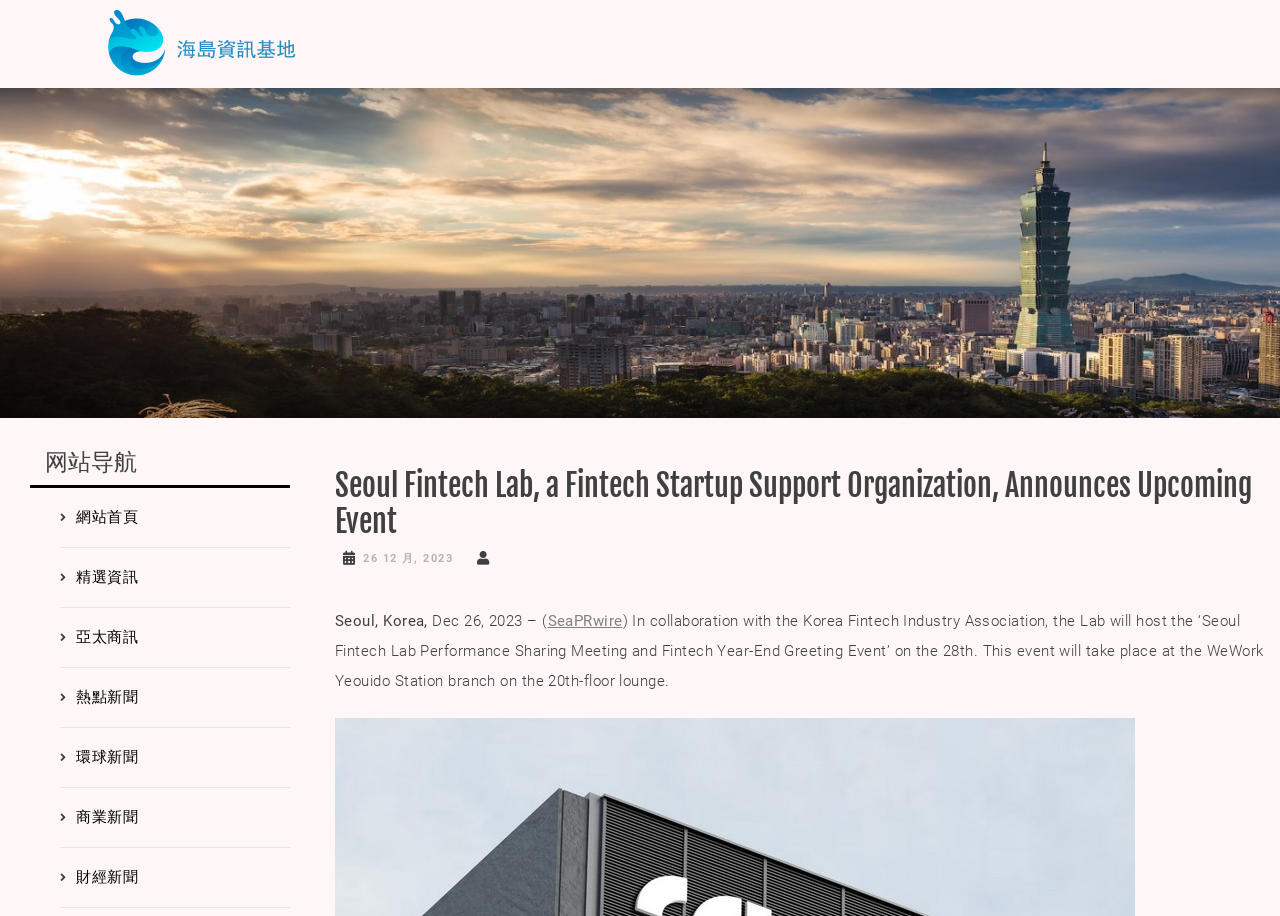Describe all visible elements and their arrangement on the webpage.

The webpage appears to be an event announcement page for Seoul Fintech Lab. At the top-left corner, there is a link and an image with the text "台灣海島資訊基地". Below this, there is a heading with the same text. 

To the right of the heading, there is a static text "島内外時事新聞、財金資訊". Below this text, there is a header section that spans most of the width of the page. Within this section, there is a heading that announces an upcoming event, "Seoul Fintech Lab, a Fintech Startup Support Organization, Announces Upcoming Event". 

Next to the heading, there is a link with the date "26 12 月, 2023" and a time element. Below this, there are three lines of text: "Seoul, Korea,", "Dec 26, 2023 – (" followed by a link to "SeaPRwire" and a closing parenthesis. 

The main content of the page is a paragraph of text that describes the event, which is a performance sharing meeting and fintech year-end greeting event hosted by Seoul Fintech Lab in collaboration with the Korea Fintech Industry Association. The event will take place at the WeWork Yeouido Station branch on the 20th-floor lounge.

On the left side of the page, there is a navigation menu with six links: "網站首頁", "精選資訊", "亞太商訊", "熱點新聞", "環球新聞", and "商業新聞". These links are stacked vertically, with the first link at the top and the last link at the bottom.